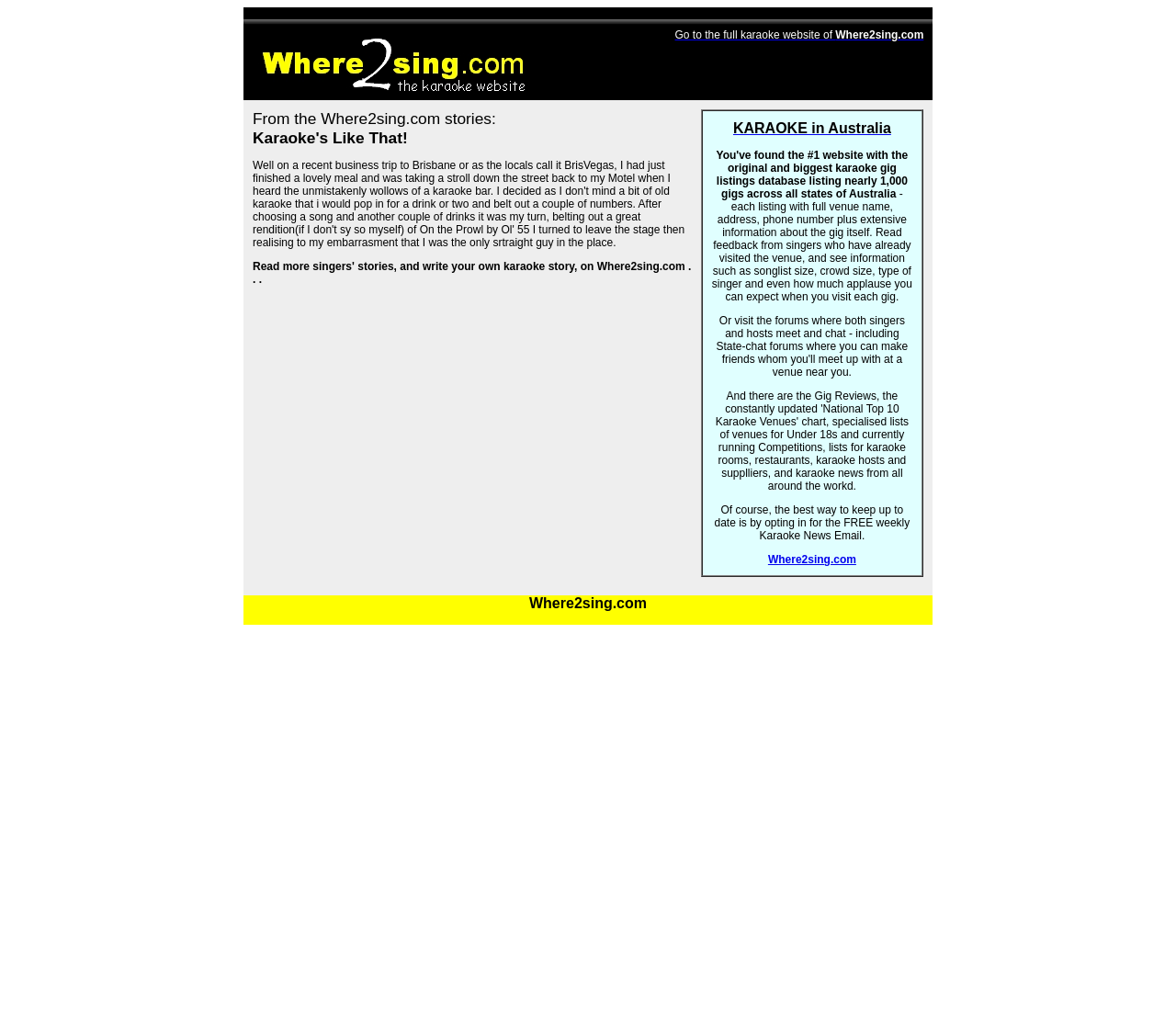Detail the various sections and features of the webpage.

The webpage is about Where2sing.com, a karaoke website. At the top, there is a layout table with a logo image and a link to the full karaoke website of Where2sing.com. Below this, there is a main content area with two columns. The left column contains a karaoke story titled "Karaoke's Like That!" which is a personal anecdote about a business trip to Brisbane and a visit to a karaoke bar. The story is quite long and takes up most of the left column.

On the right column, there is a section titled "KARAOKE in Australia" which describes the website's features, including a database of nearly 1,000 karaoke gigs across Australia, with information about each gig, feedback from singers, and more. This section also mentions the website's forums, gig reviews, and a weekly karaoke news email. There is a link to "KARAOKE in Australia" and another link to "Where2sing.com" at the bottom of this section.

At the very bottom of the page, there is a footer area with a heading that simply says "Where2sing.com". Overall, the webpage has a simple layout with a focus on presenting information about the karaoke website and its features.